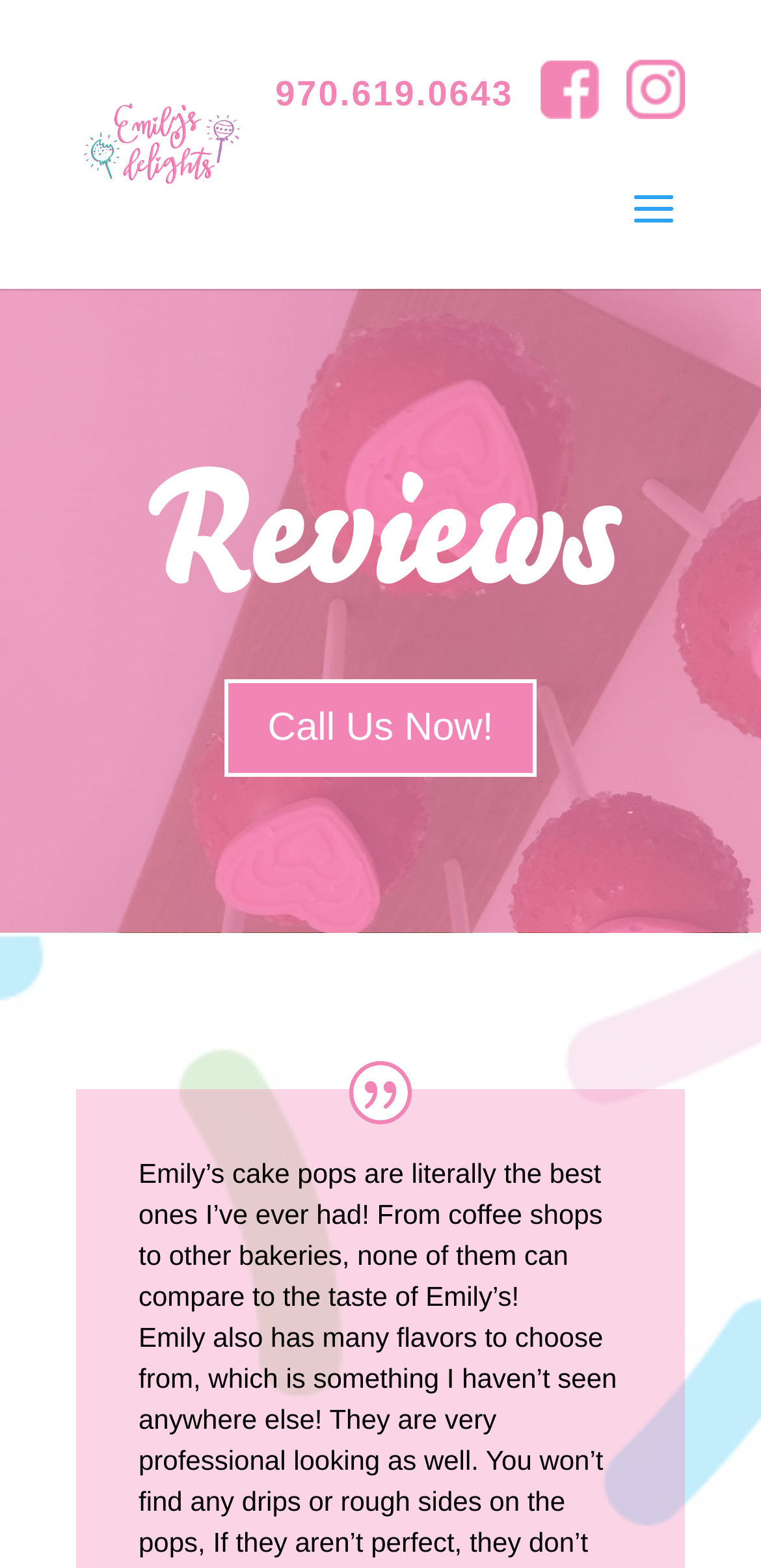What is the main topic of the webpage?
Provide an in-depth and detailed answer to the question.

I determined the main topic by examining the heading element with the text 'Reviews' which is prominently displayed on the webpage, indicating that the page is focused on showcasing reviews of Emily's Delights.